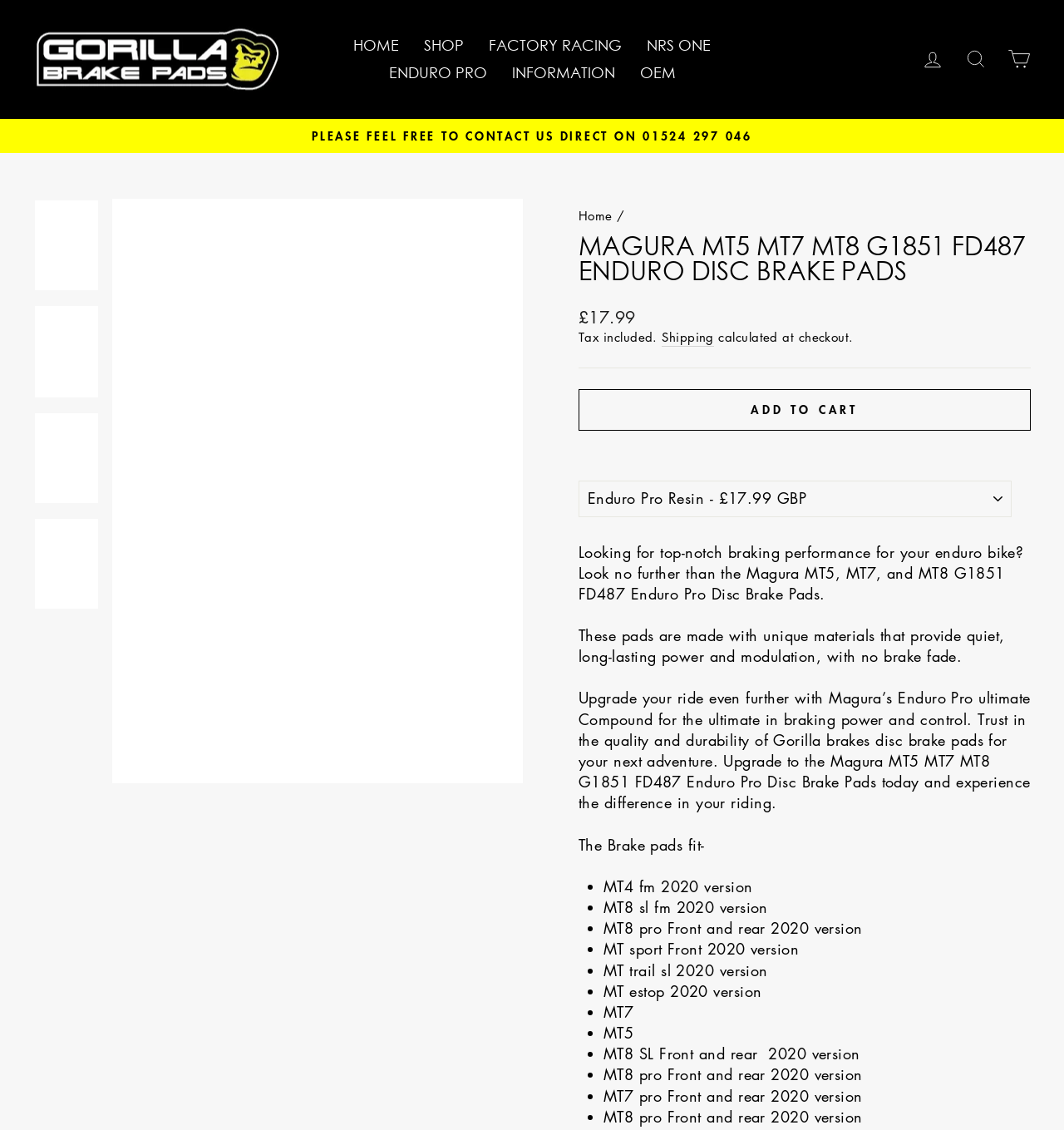Highlight the bounding box coordinates of the region I should click on to meet the following instruction: "Search for products".

[0.897, 0.037, 0.938, 0.068]